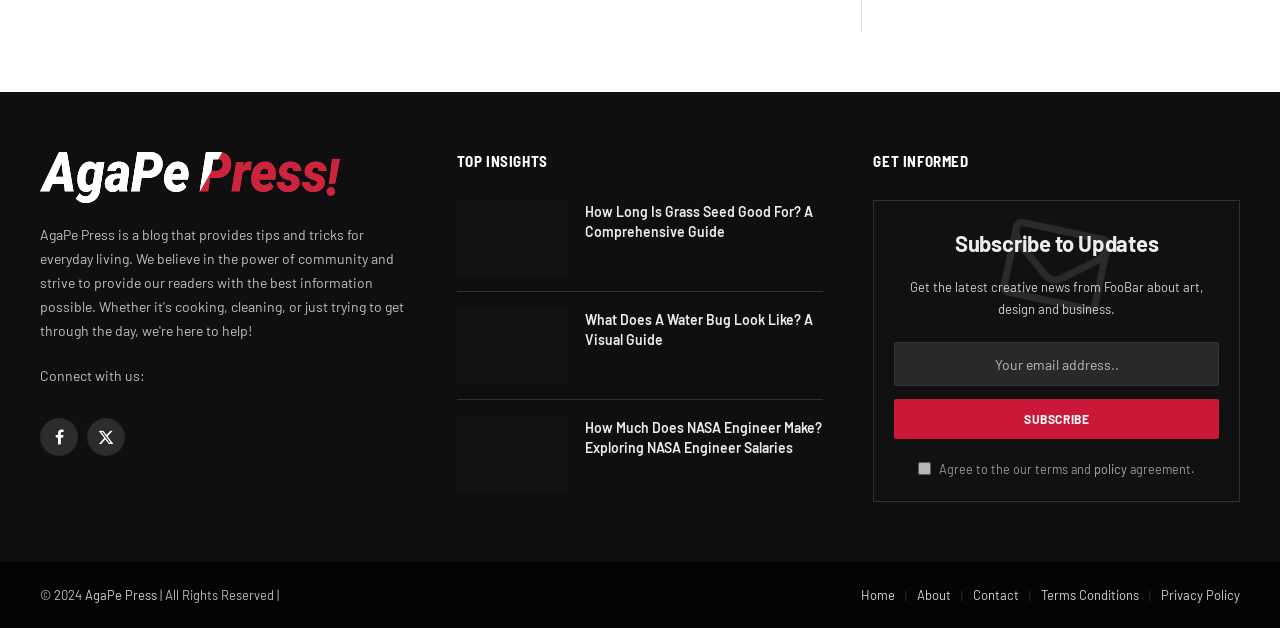Determine the bounding box coordinates for the clickable element to execute this instruction: "Read the article about How Long Is Grass Seed Good For". Provide the coordinates as four float numbers between 0 and 1, i.e., [left, top, right, bottom].

[0.357, 0.317, 0.443, 0.438]